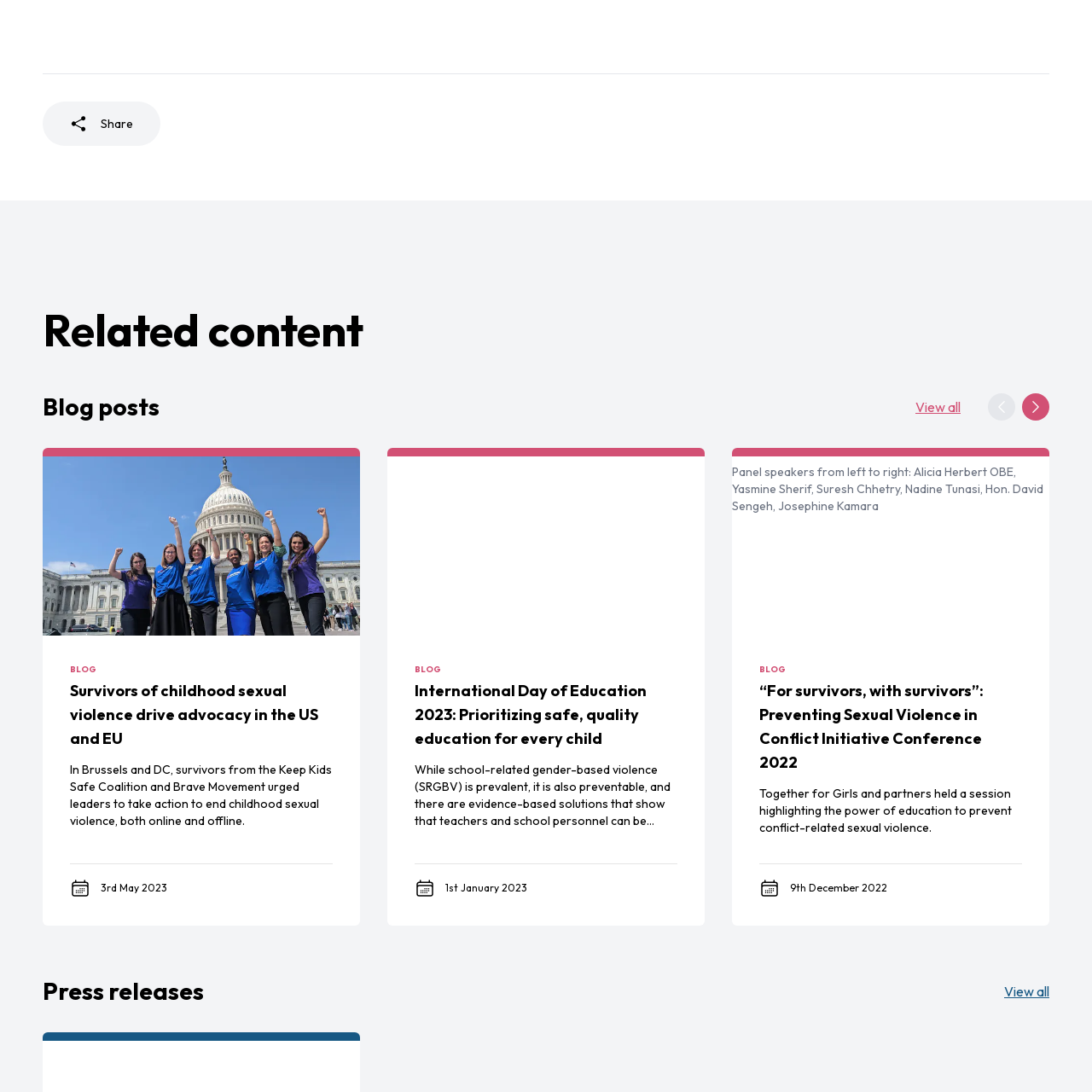What is the target audience of the Brave Movement and Keep Kids Safe coalition's efforts?
Study the area inside the red bounding box in the image and answer the question in detail.

The target audience of the Brave Movement and Keep Kids Safe coalition's efforts, as shown in the image, is legislative leaders, whom they are urging to take decisive action against both online and offline threats to children's safety.